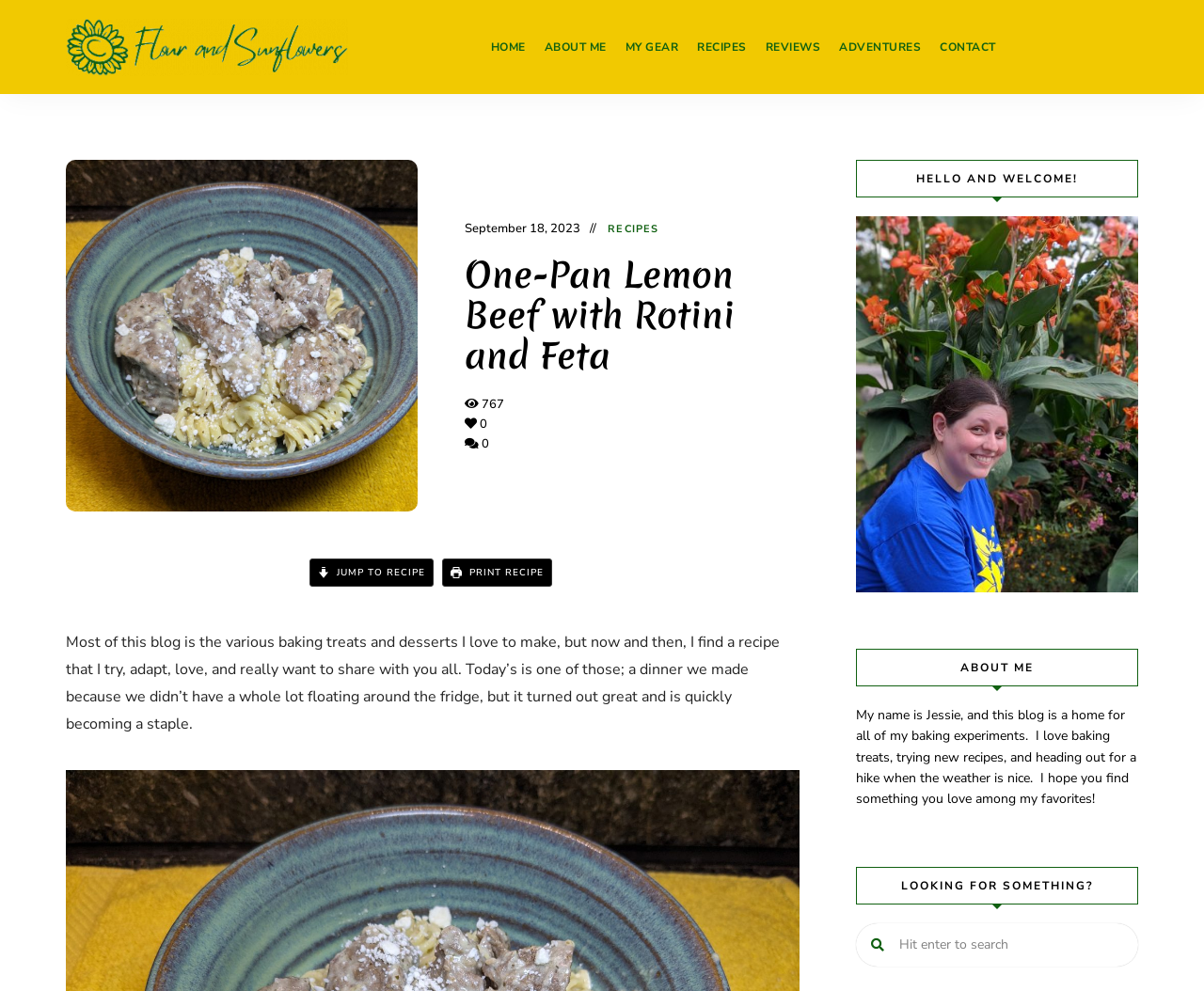Please identify the bounding box coordinates of the element's region that should be clicked to execute the following instruction: "Contact the author via jklafter45@gmail.com". The bounding box coordinates must be four float numbers between 0 and 1, i.e., [left, top, right, bottom].

None